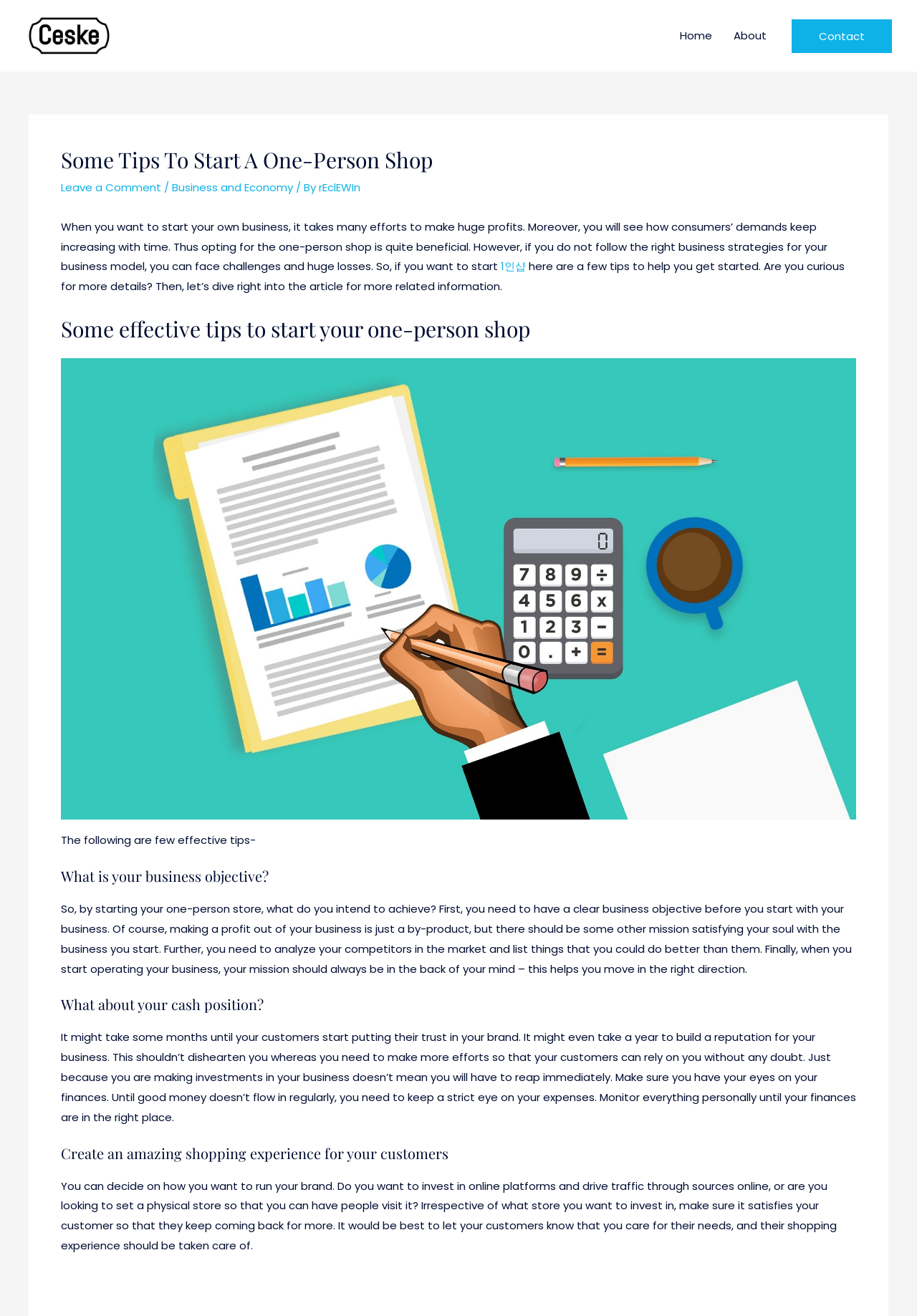Specify the bounding box coordinates of the area that needs to be clicked to achieve the following instruction: "Go to Home page".

[0.73, 0.008, 0.788, 0.046]